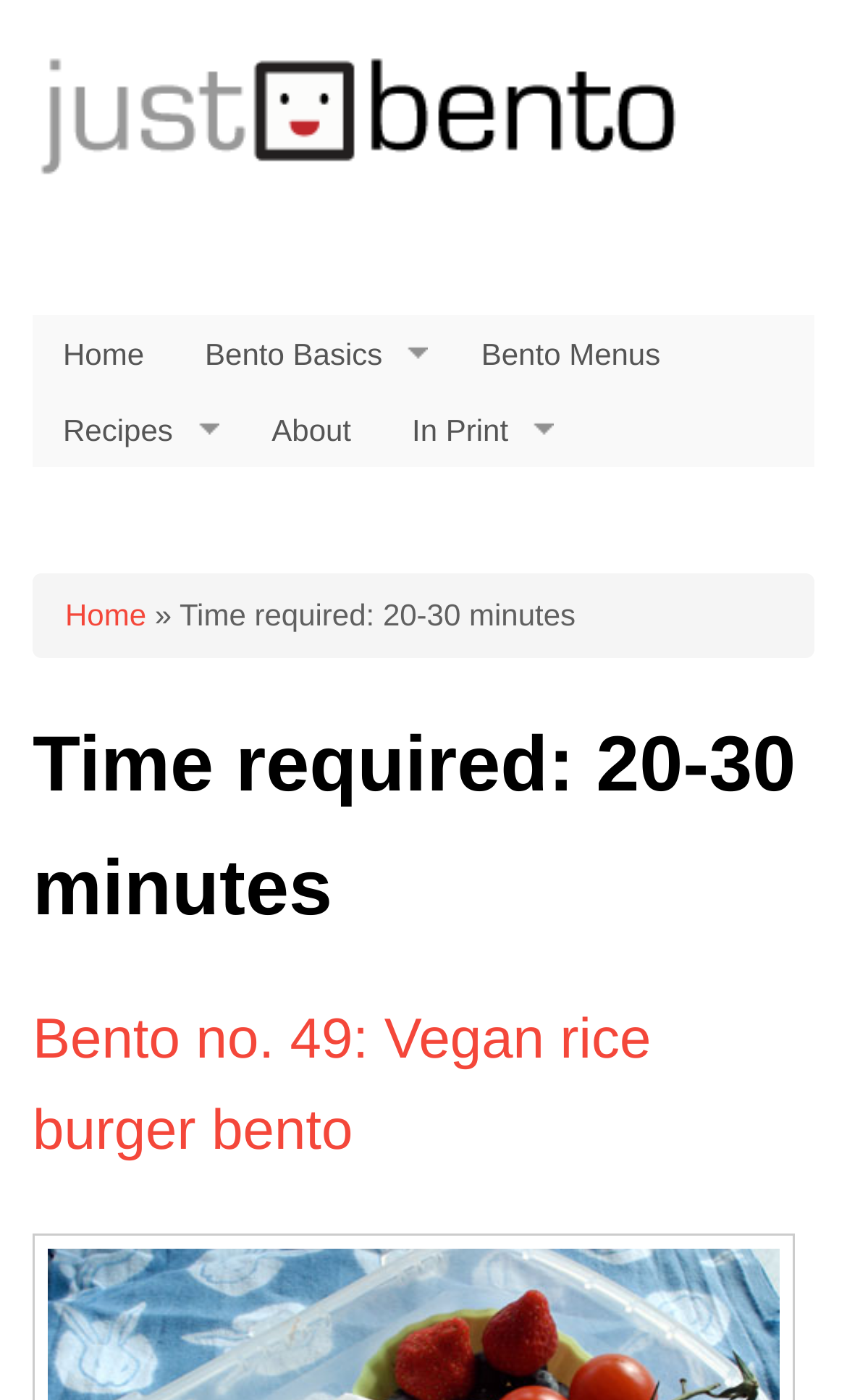Using the description: "Bento Basics »", determine the UI element's bounding box coordinates. Ensure the coordinates are in the format of four float numbers between 0 and 1, i.e., [left, top, right, bottom].

[0.206, 0.226, 0.532, 0.28]